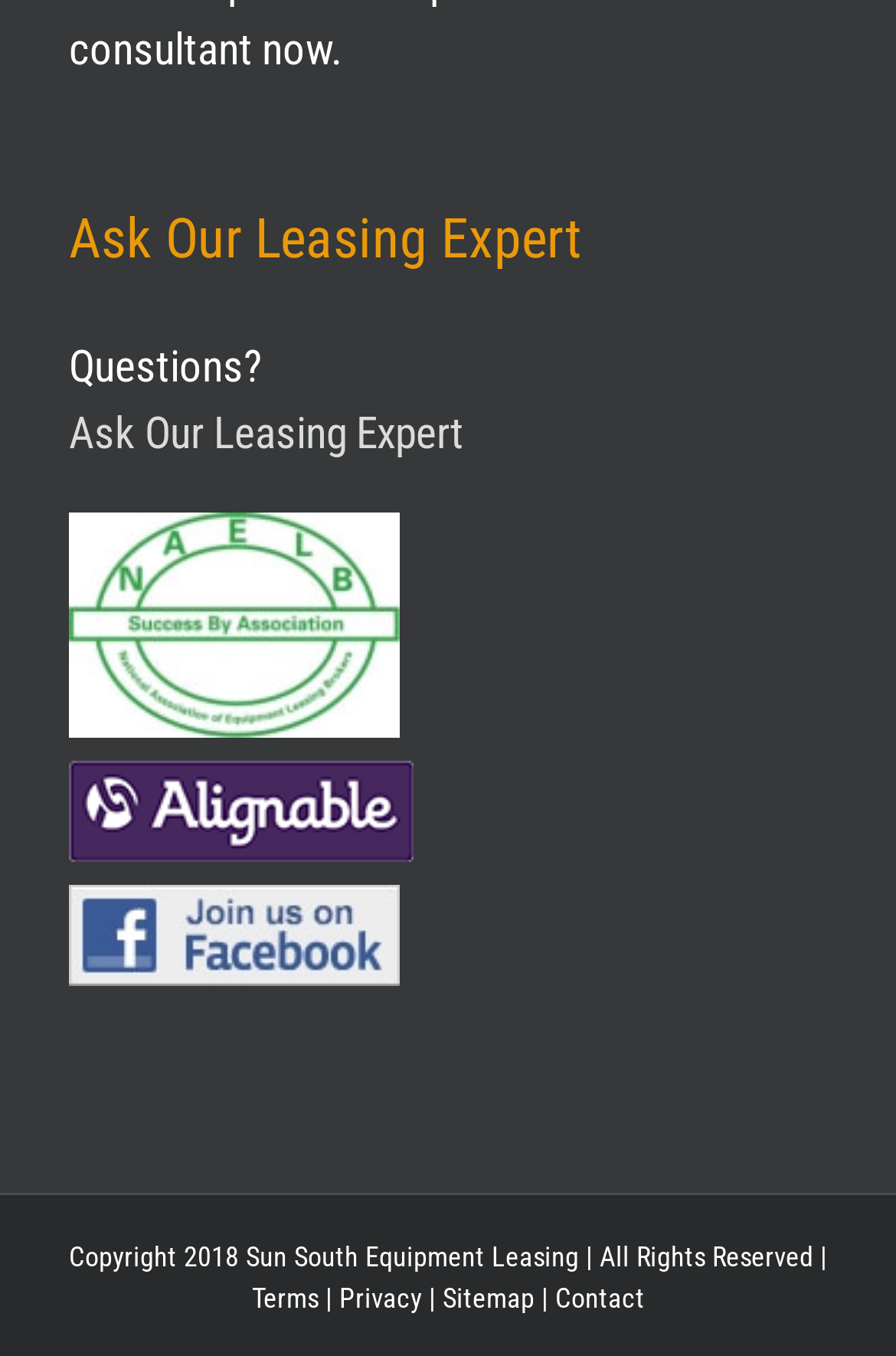How many social media links are there?
Please provide an in-depth and detailed response to the question.

There are three social media links on the webpage, which are 'naelb', 'alignable', and 'facebook', each with an accompanying image.